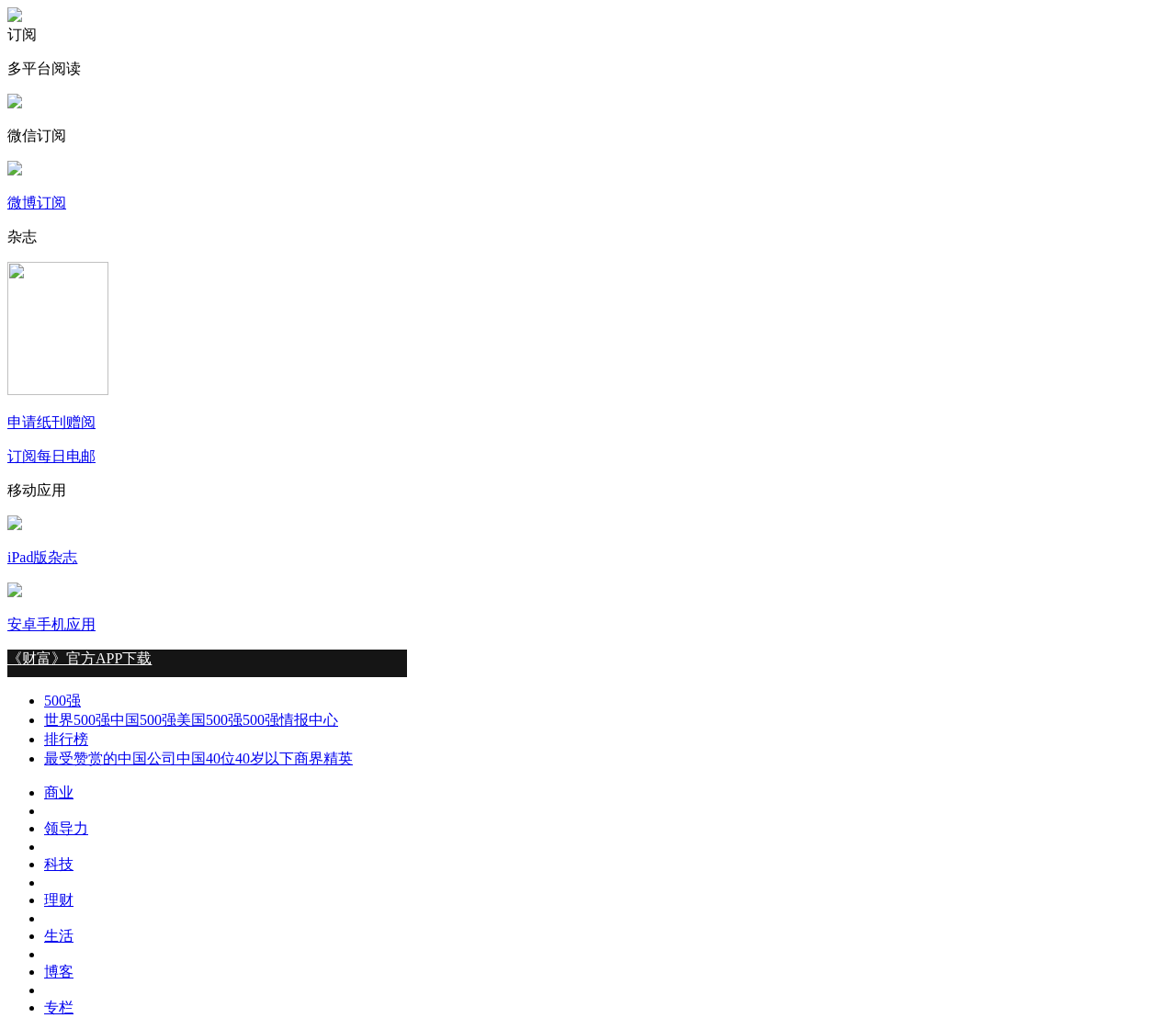Find the bounding box coordinates of the area to click in order to follow the instruction: "Read the article about 500 strong".

[0.038, 0.681, 0.069, 0.696]